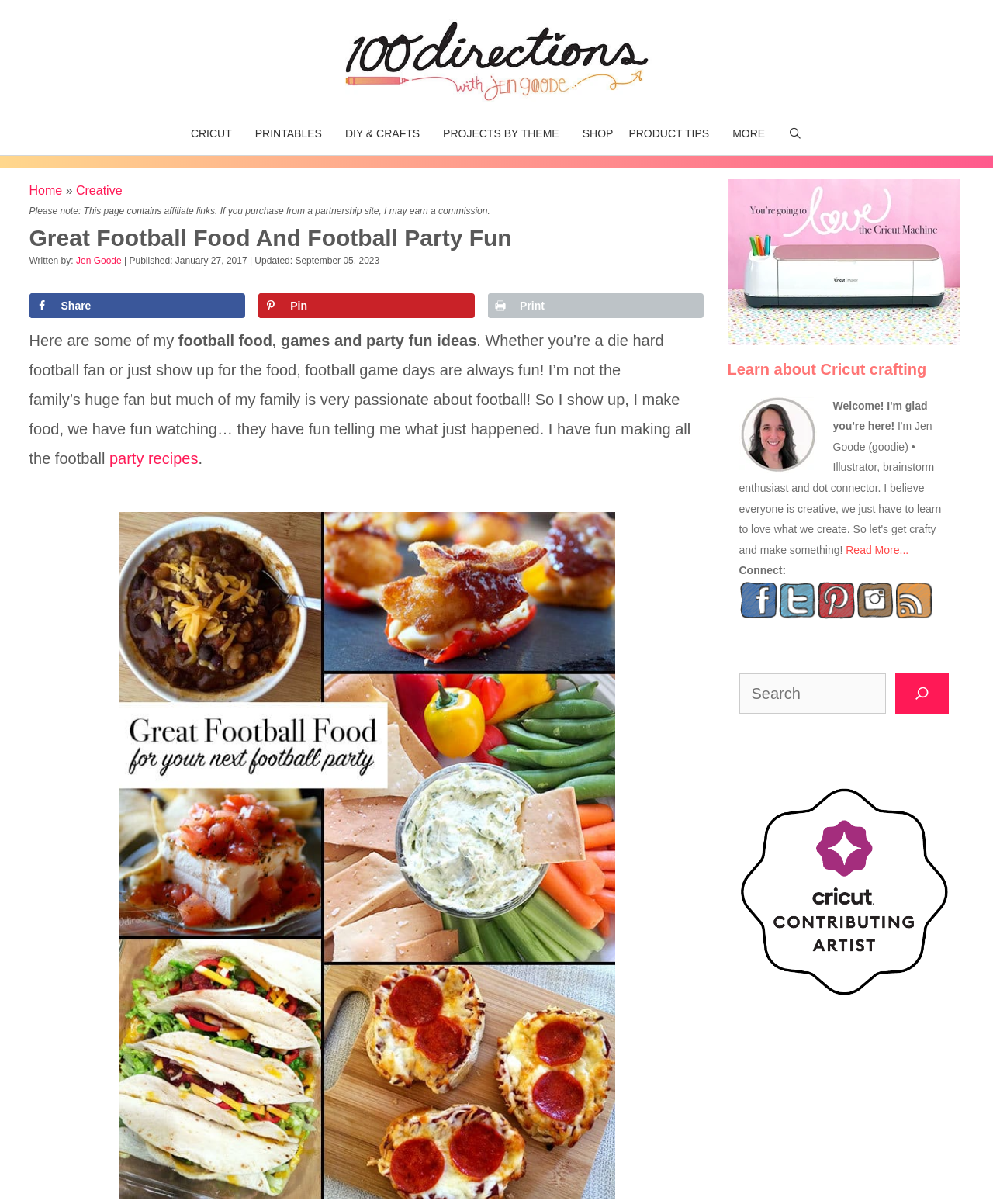Can you show the bounding box coordinates of the region to click on to complete the task described in the instruction: "Open the search bar"?

[0.786, 0.093, 0.816, 0.129]